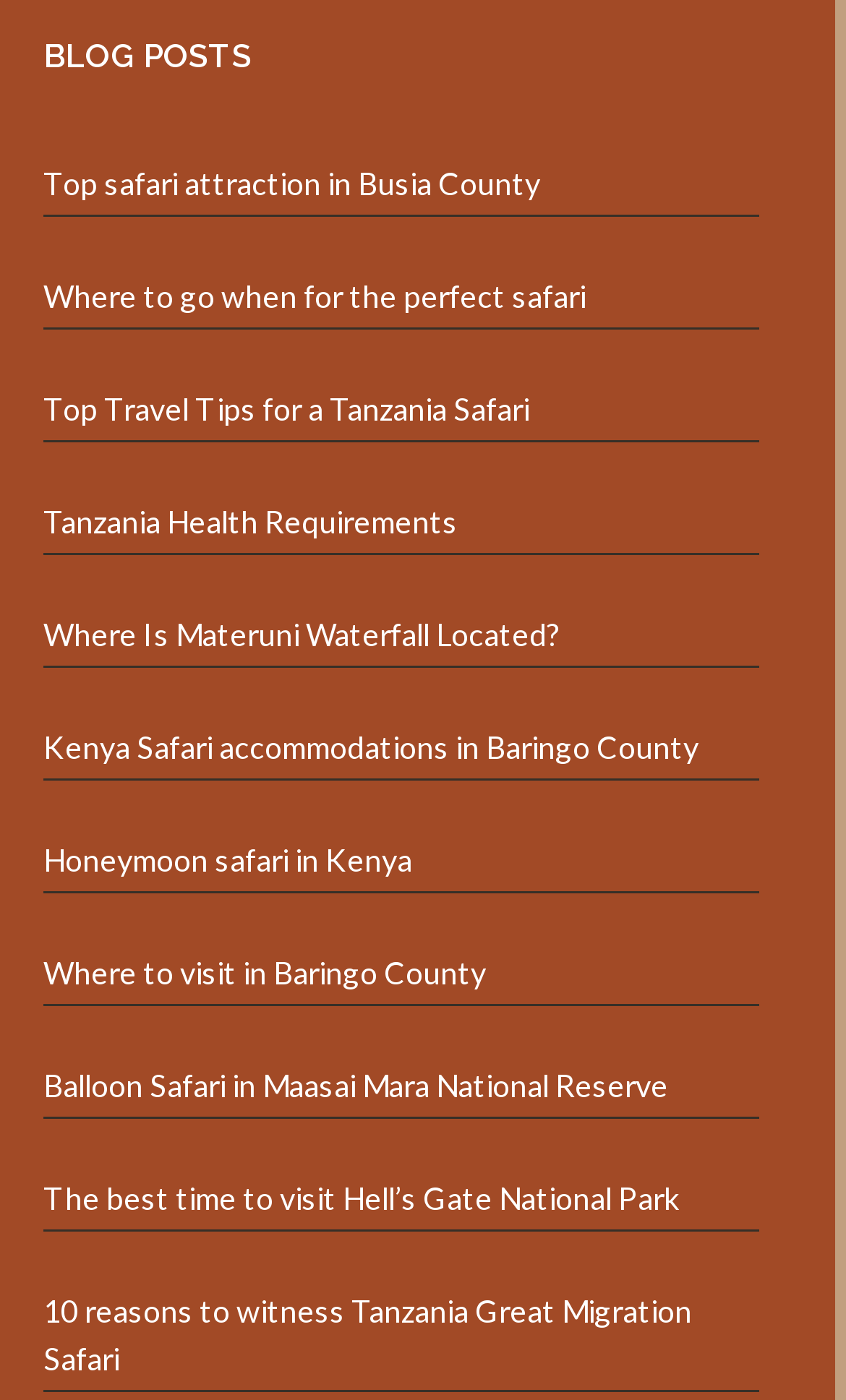Identify the bounding box coordinates of the region that should be clicked to execute the following instruction: "Read about top safari attractions in Busia County".

[0.051, 0.103, 0.897, 0.149]